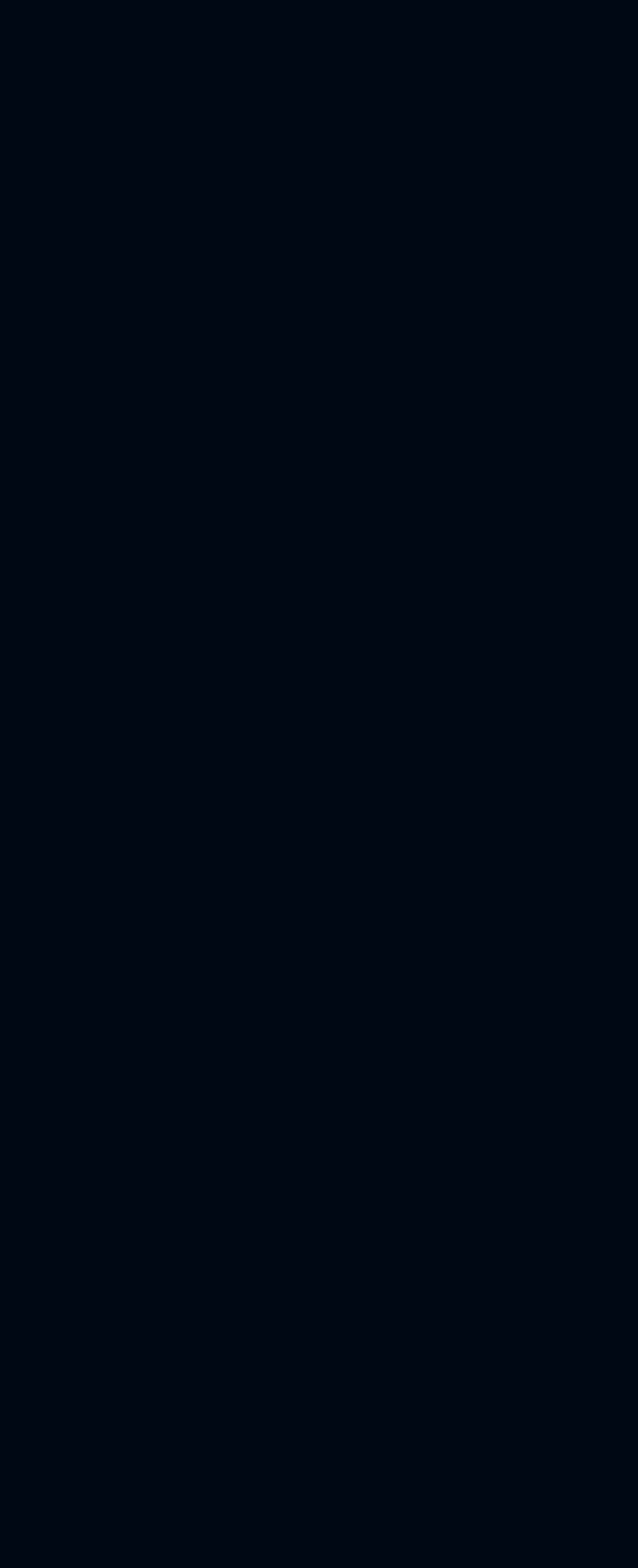Answer the following inquiry with a single word or phrase:
Is there a category for 'Gaming'?

Yes